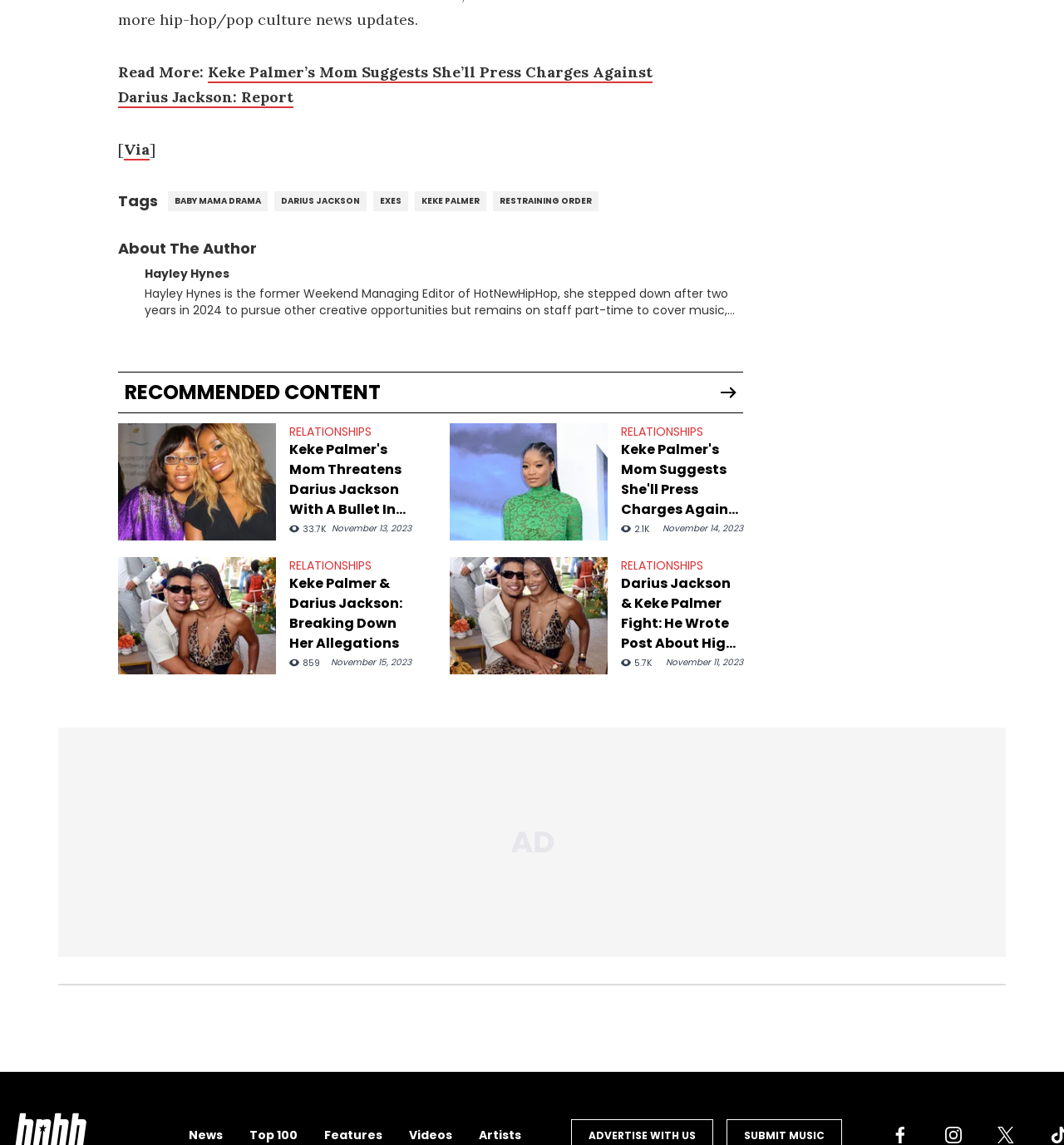Answer the question in one word or a short phrase:
What is the category of the recommended content?

RELATIONSHIPS